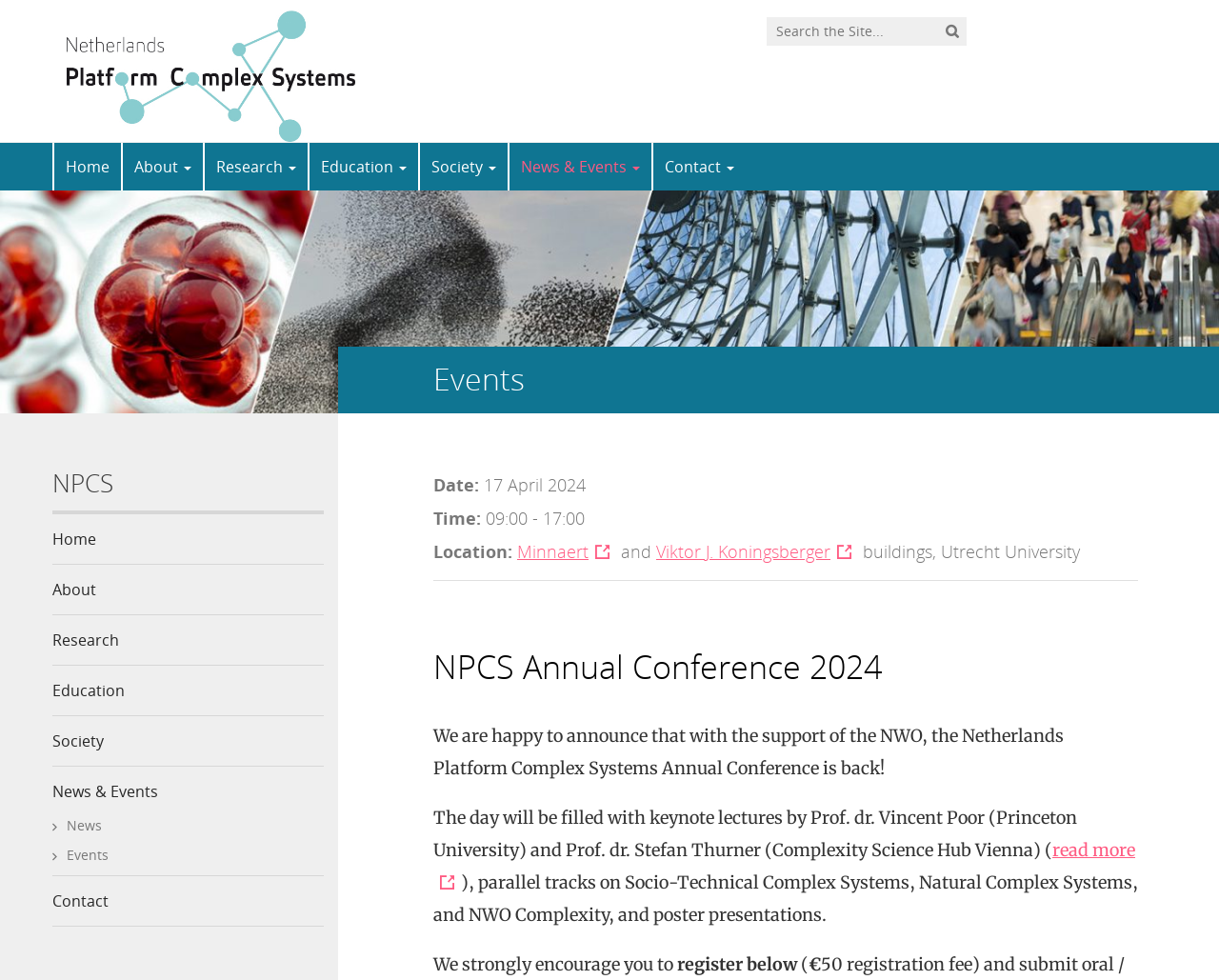Identify the bounding box coordinates of the section to be clicked to complete the task described by the following instruction: "read more about the conference". The coordinates should be four float numbers between 0 and 1, formatted as [left, top, right, bottom].

[0.355, 0.856, 0.931, 0.911]